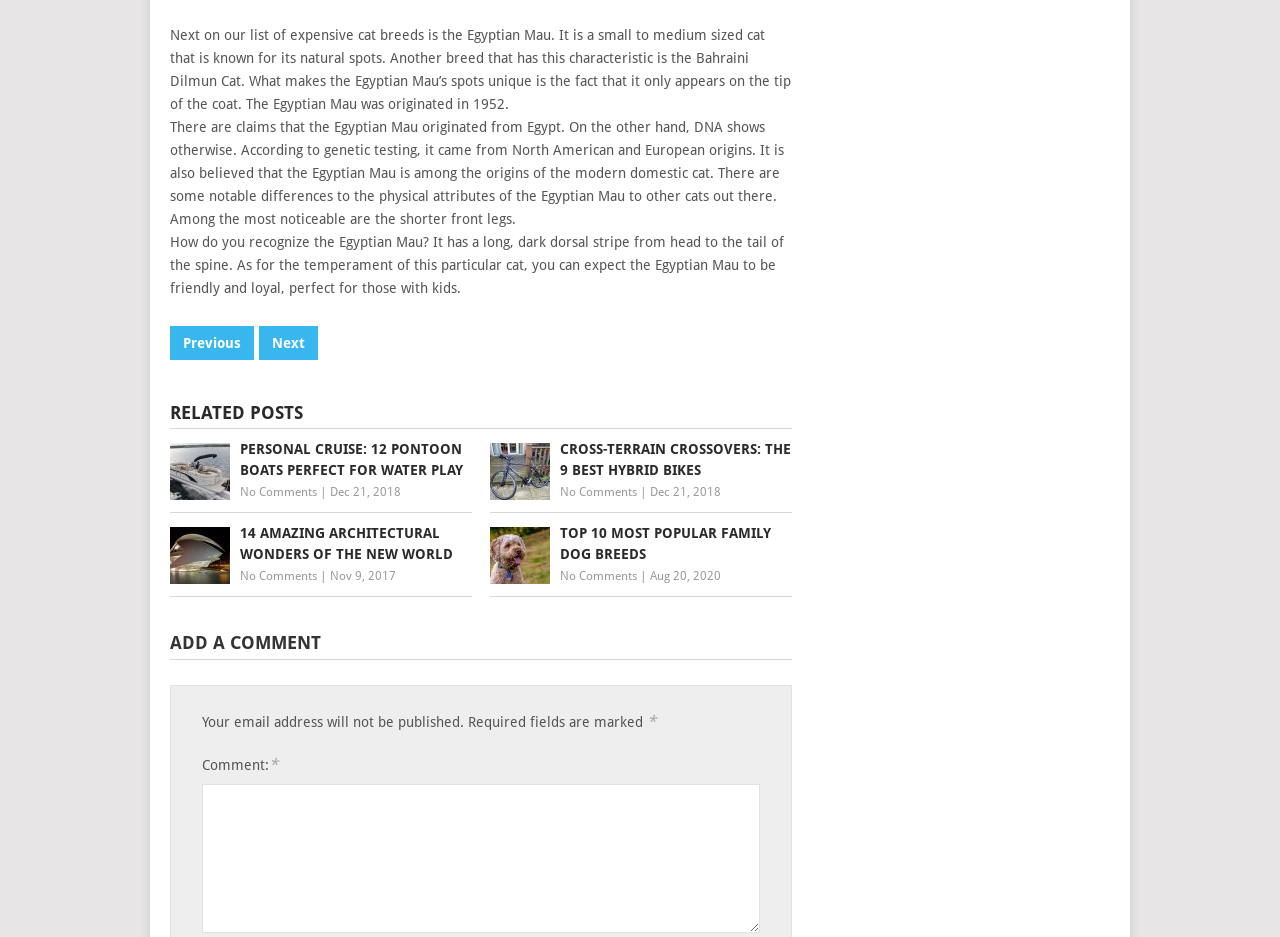Highlight the bounding box coordinates of the region I should click on to meet the following instruction: "Click on the 'PERSONAL CRUISE: 12 PONTOON BOATS PERFECT FOR WATER PLAY' link".

[0.133, 0.468, 0.369, 0.513]